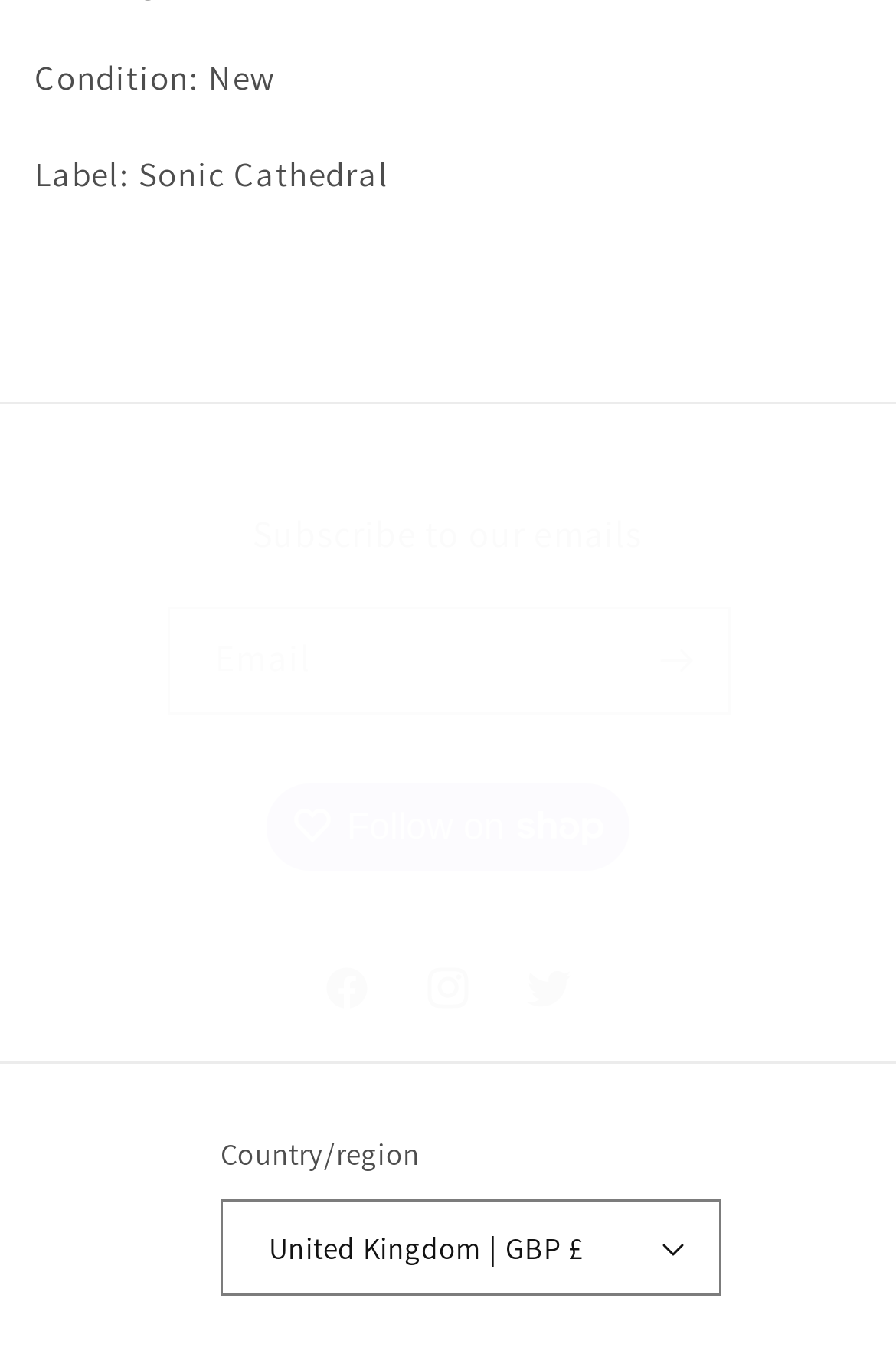What is the condition of the item?
Use the screenshot to answer the question with a single word or phrase.

New